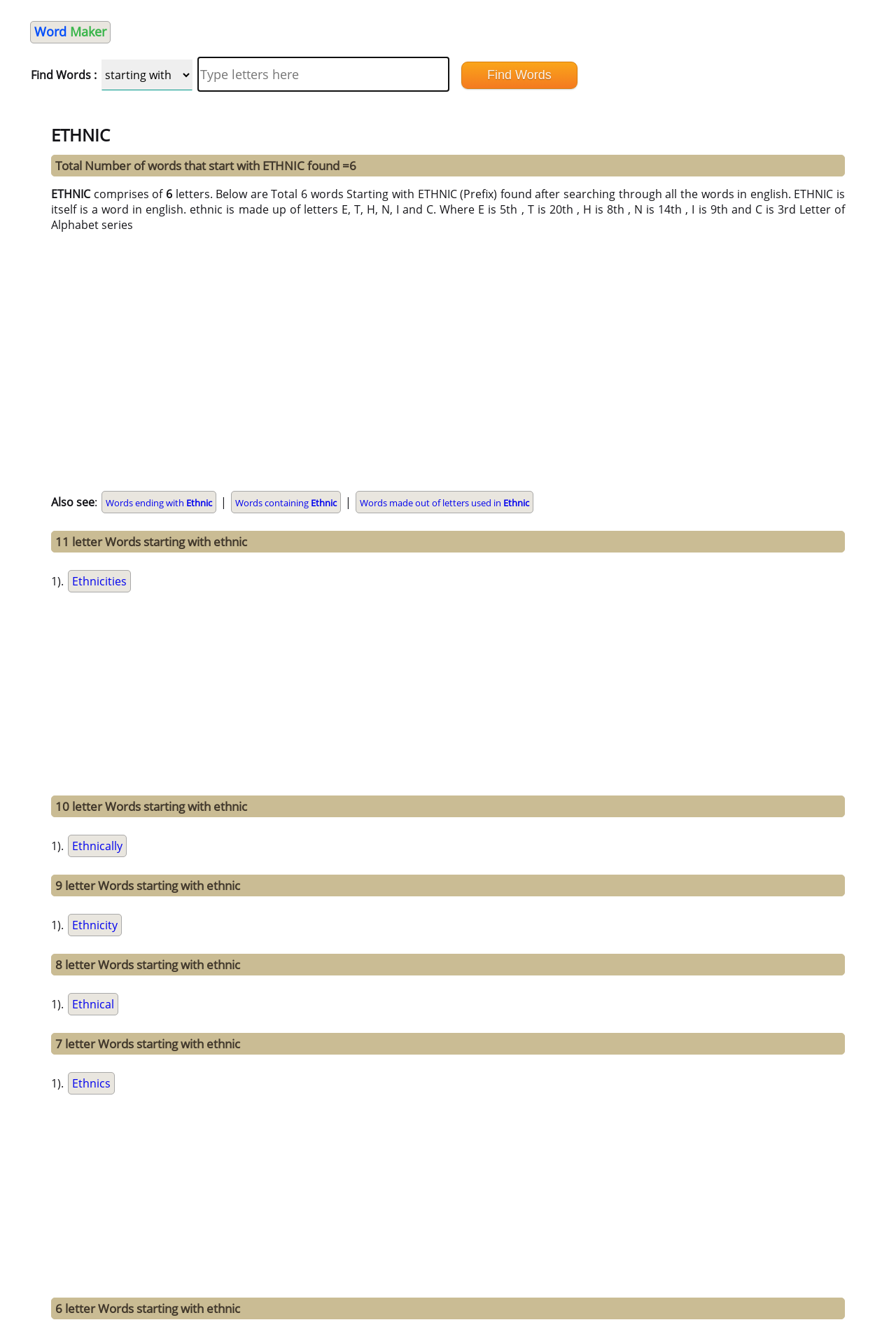Please pinpoint the bounding box coordinates for the region I should click to adhere to this instruction: "Click on the 'Ethnicities' link".

[0.076, 0.429, 0.146, 0.446]